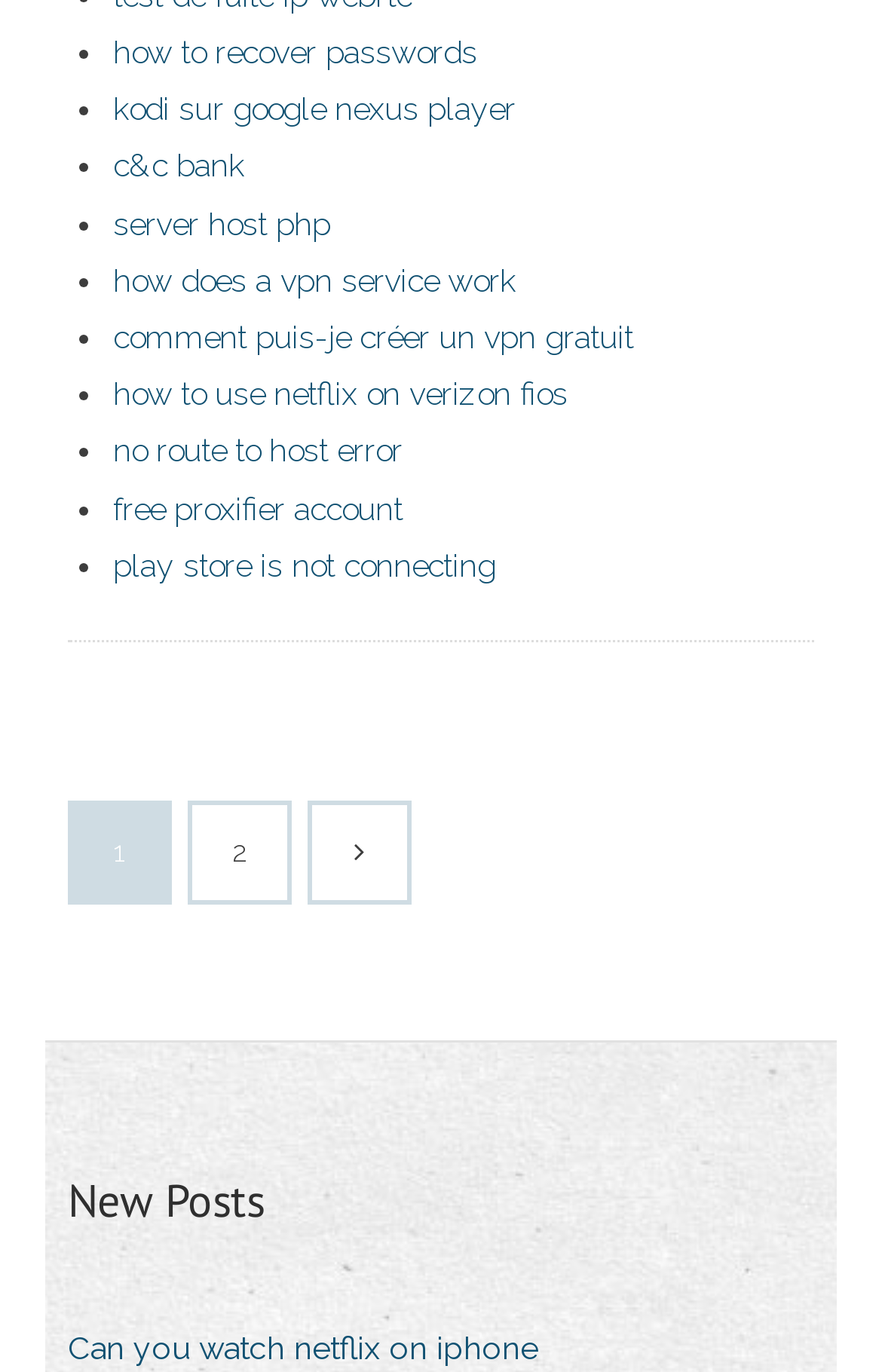Answer the question below in one word or phrase:
What is the navigation item at the bottom?

Записи